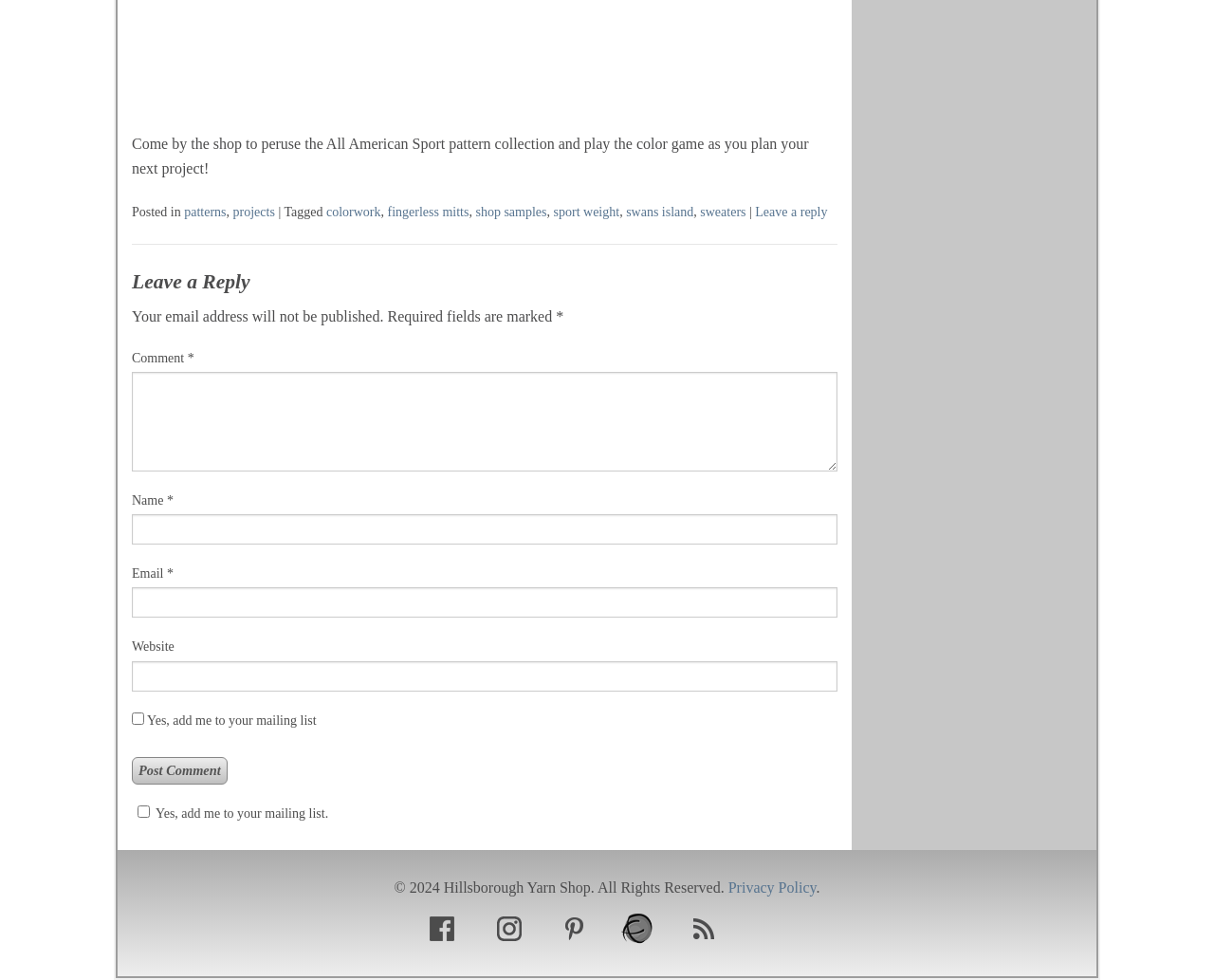Refer to the image and provide an in-depth answer to the question: 
What is the name of the shop mentioned in the webpage?

The name of the shop is mentioned in the footer section of the webpage, specifically in the copyright notice '© 2024 Hillsborough Yarn Shop. All Rights Reserved.'